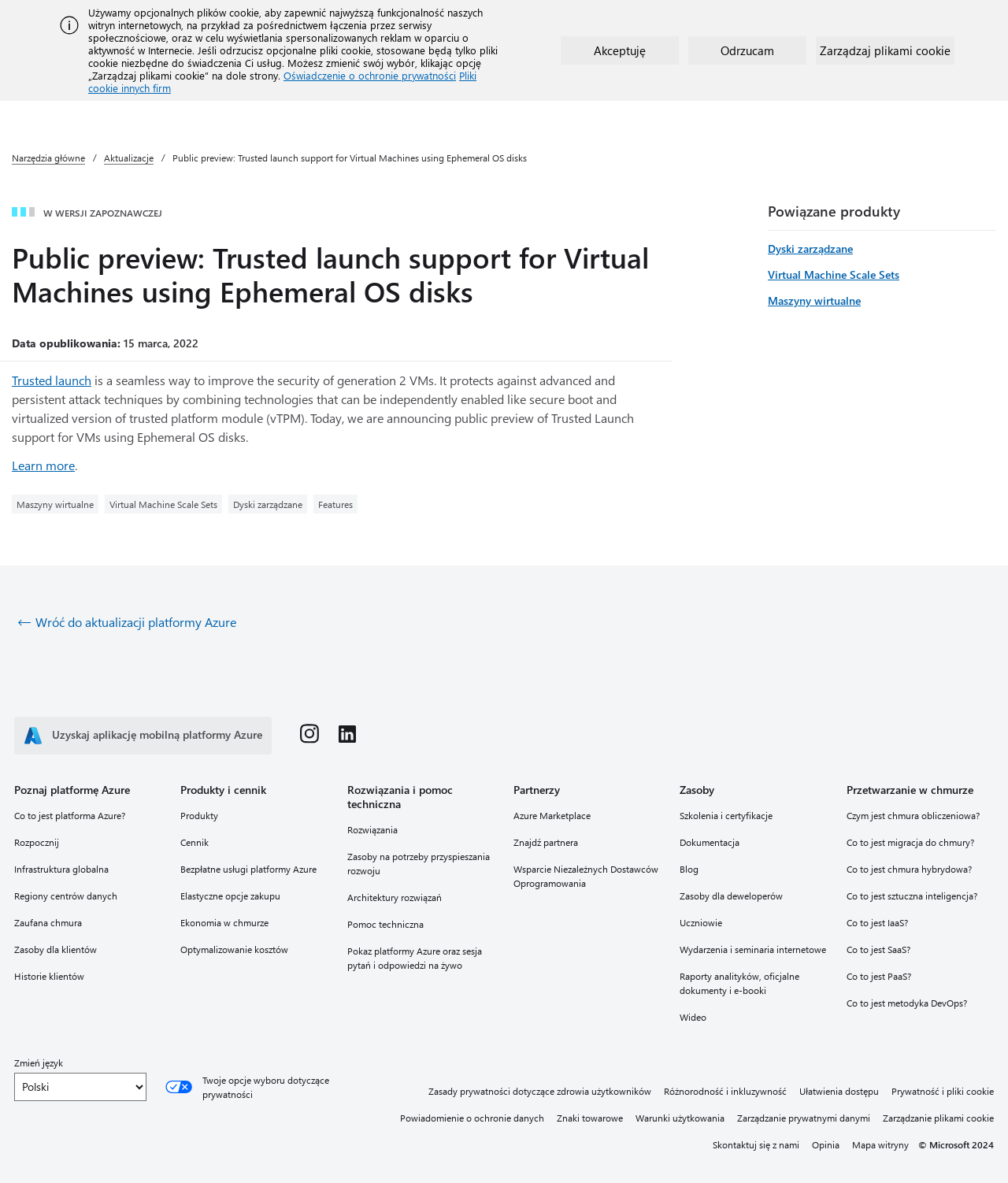Determine the bounding box coordinates of the region that needs to be clicked to achieve the task: "Explore Virtual Machines".

[0.016, 0.42, 0.093, 0.431]